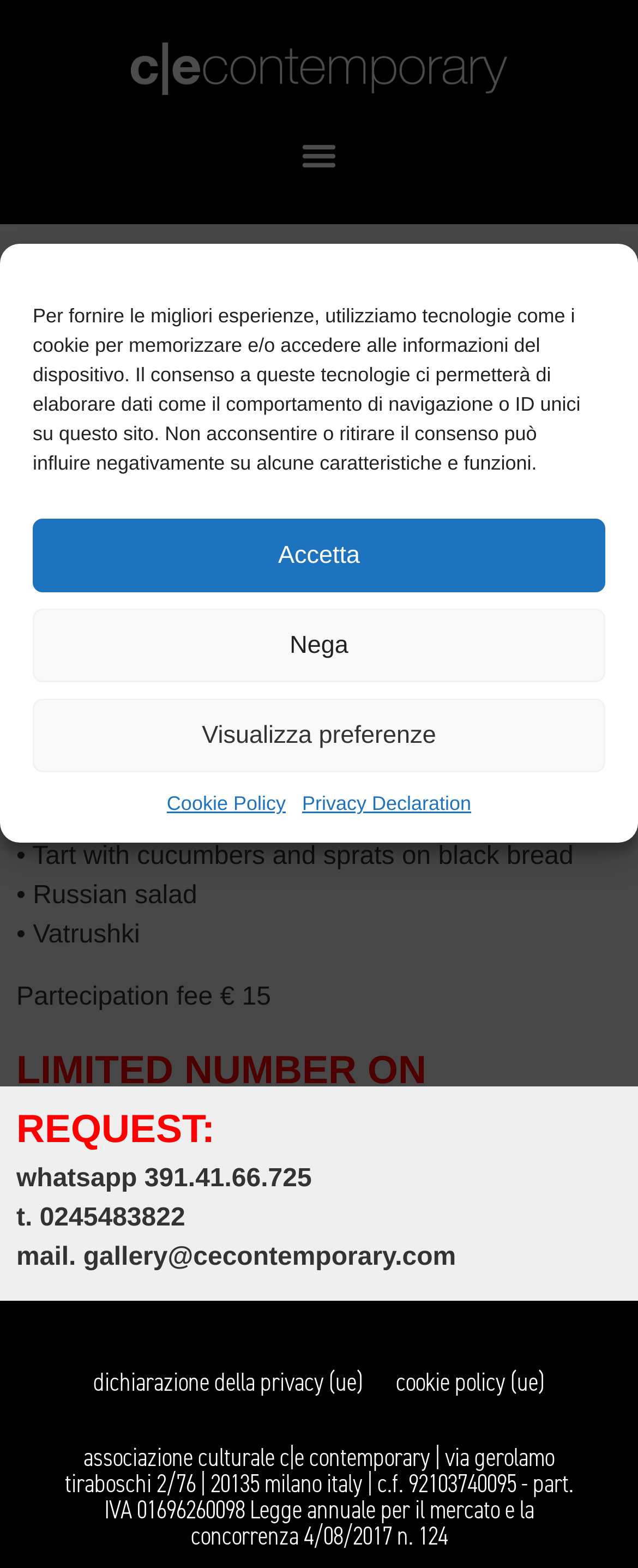What is the name of the show mentioned on the webpage?
Respond with a short answer, either a single word or a phrase, based on the image.

Days of Night – Nights of Day